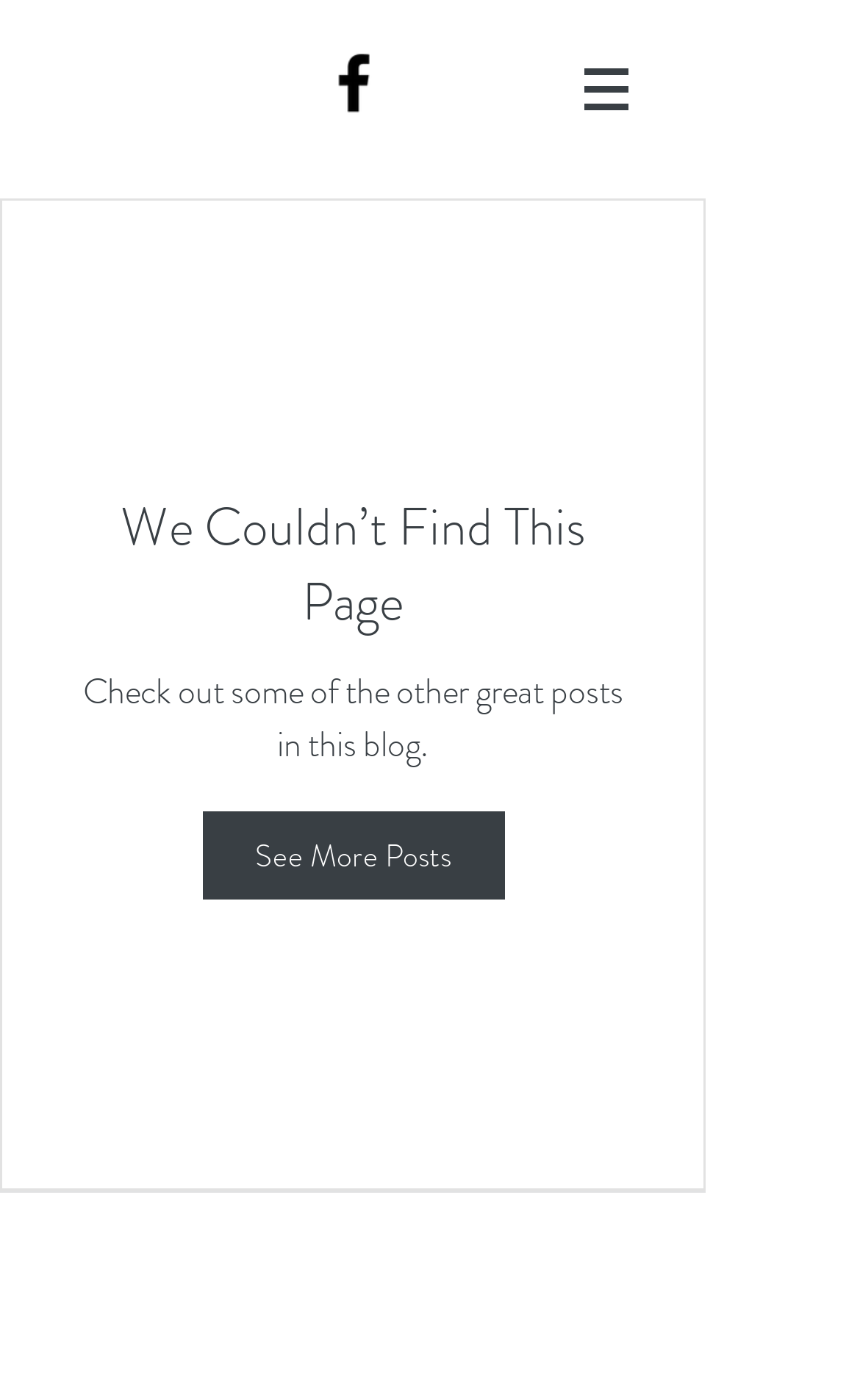What is the message displayed when a page is not found?
Refer to the image and answer the question using a single word or phrase.

We Couldn’t Find This Page